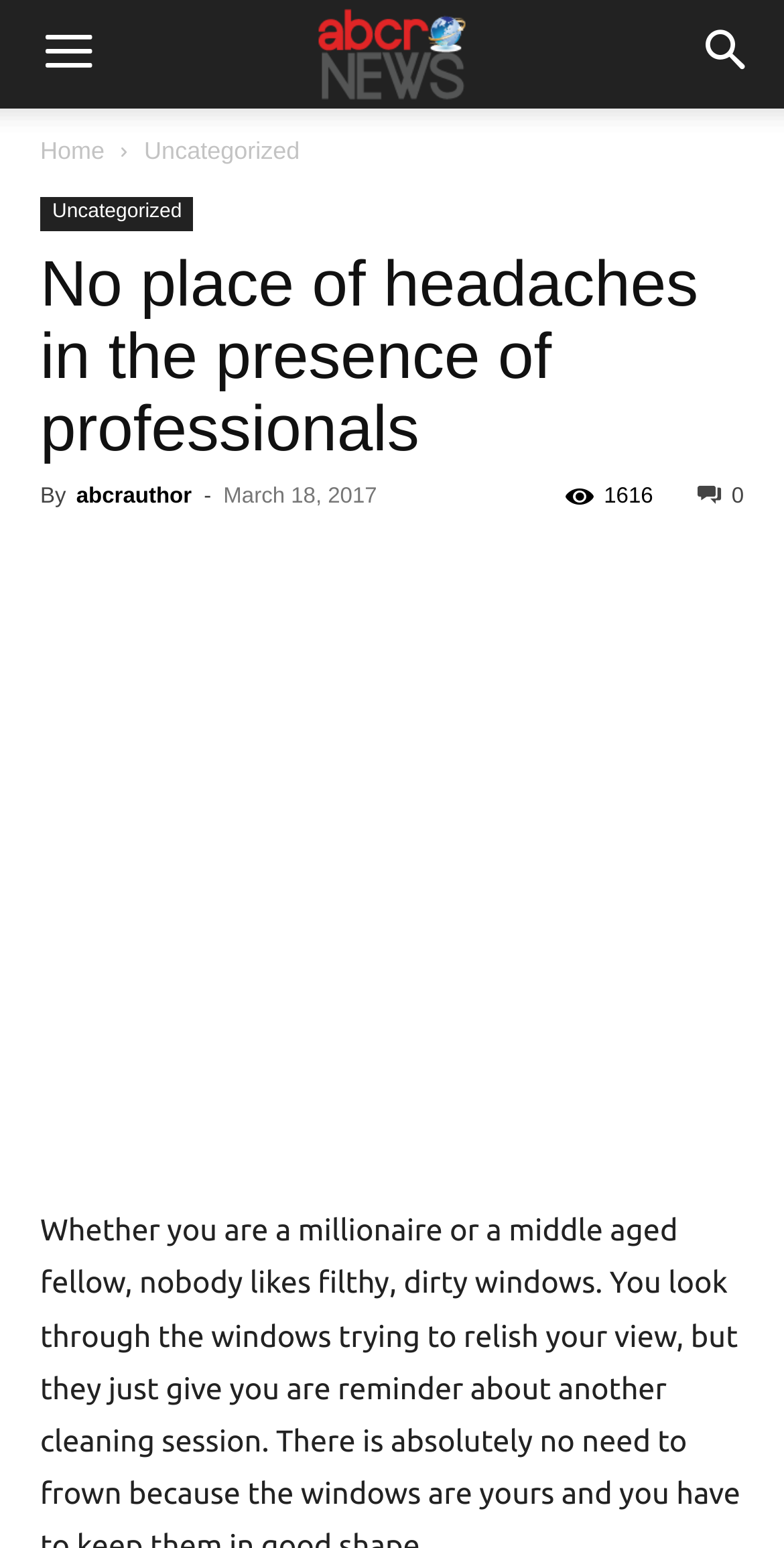Identify the bounding box coordinates of the clickable region required to complete the instruction: "Read the article about window cleaning Boston". The coordinates should be given as four float numbers within the range of 0 and 1, i.e., [left, top, right, bottom].

[0.051, 0.442, 0.949, 0.745]